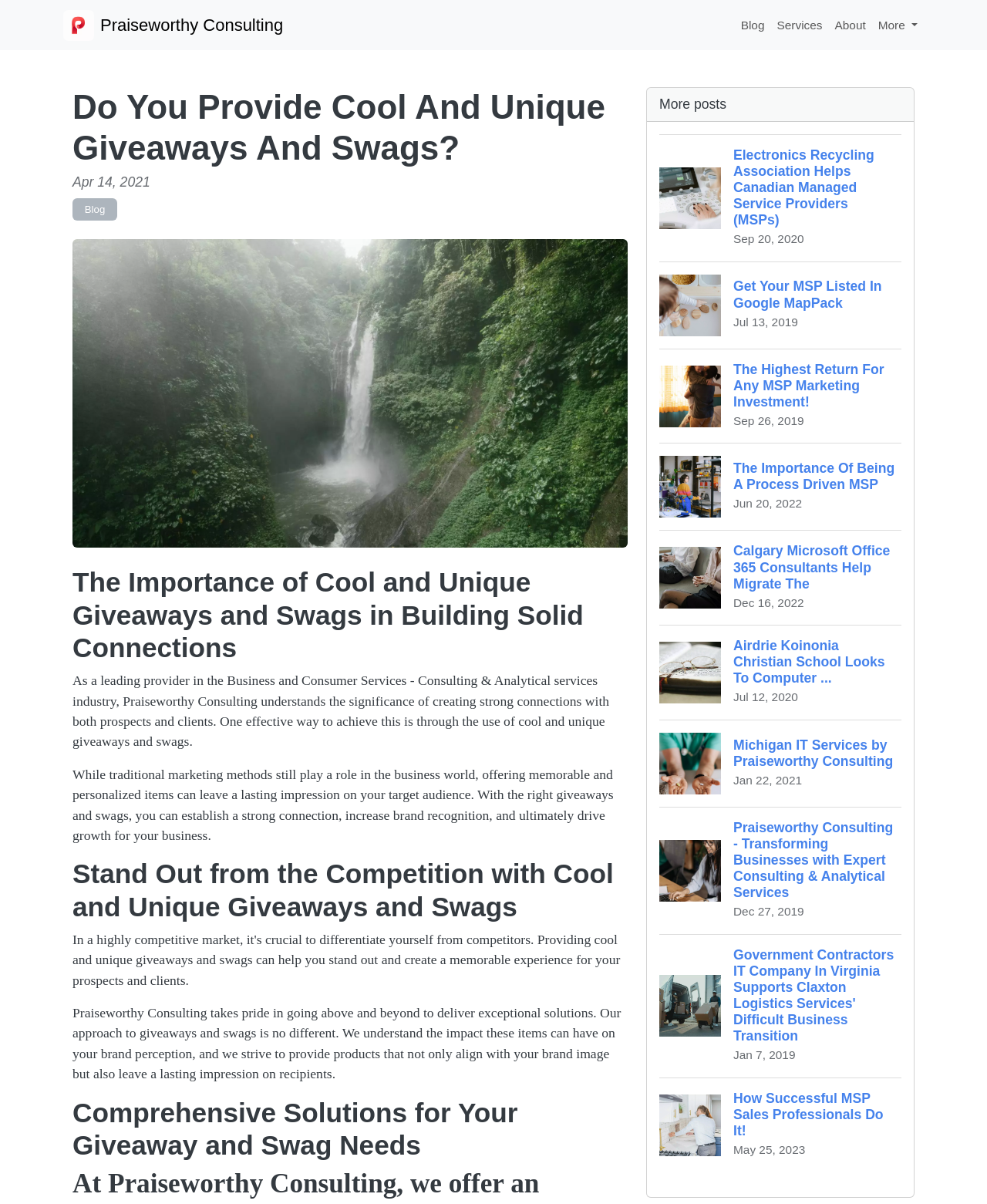Determine the main headline of the webpage and provide its text.

Do You Provide Cool And Unique Giveaways And Swags?